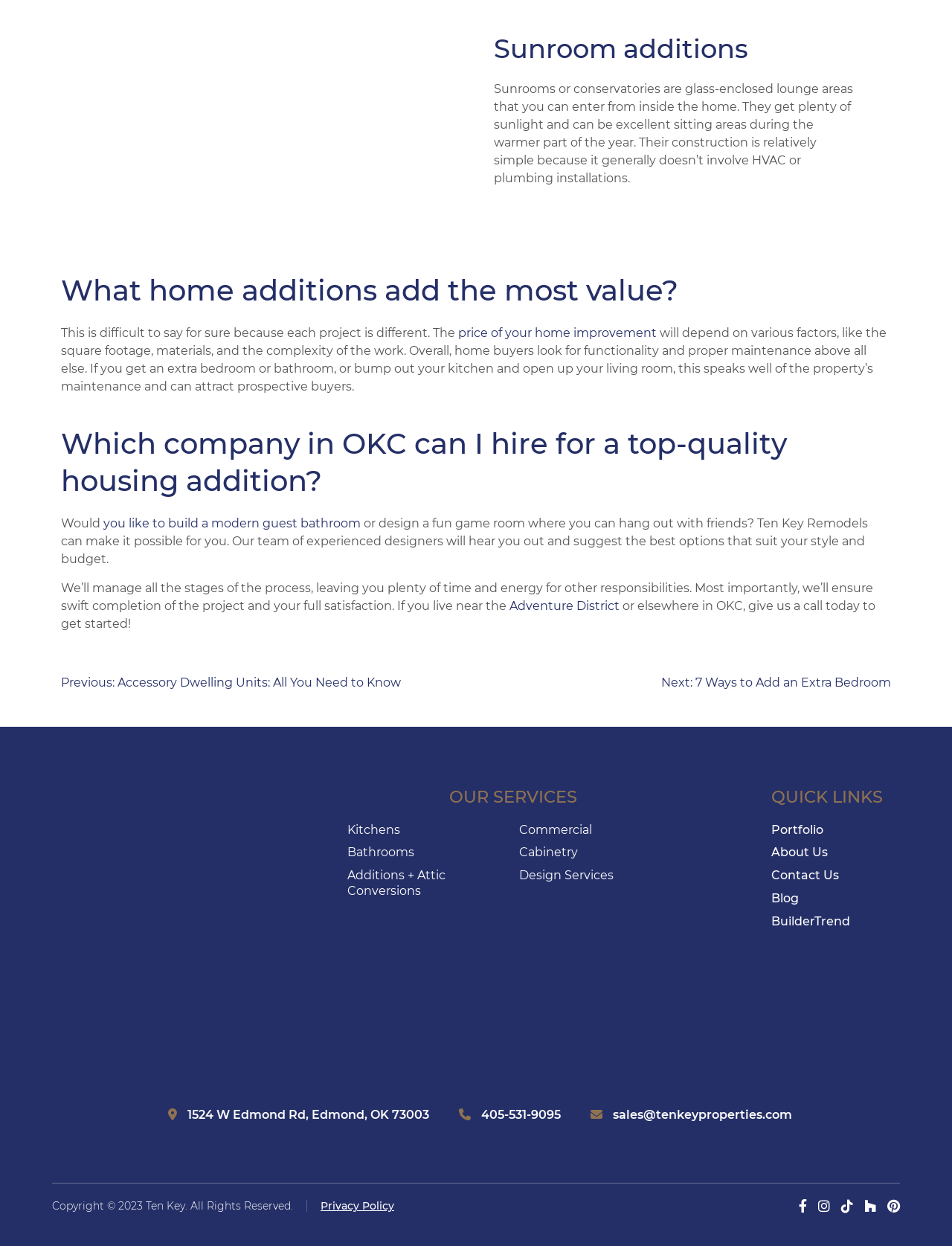Determine the bounding box for the UI element that matches this description: "Blog".

[0.81, 0.715, 0.839, 0.727]